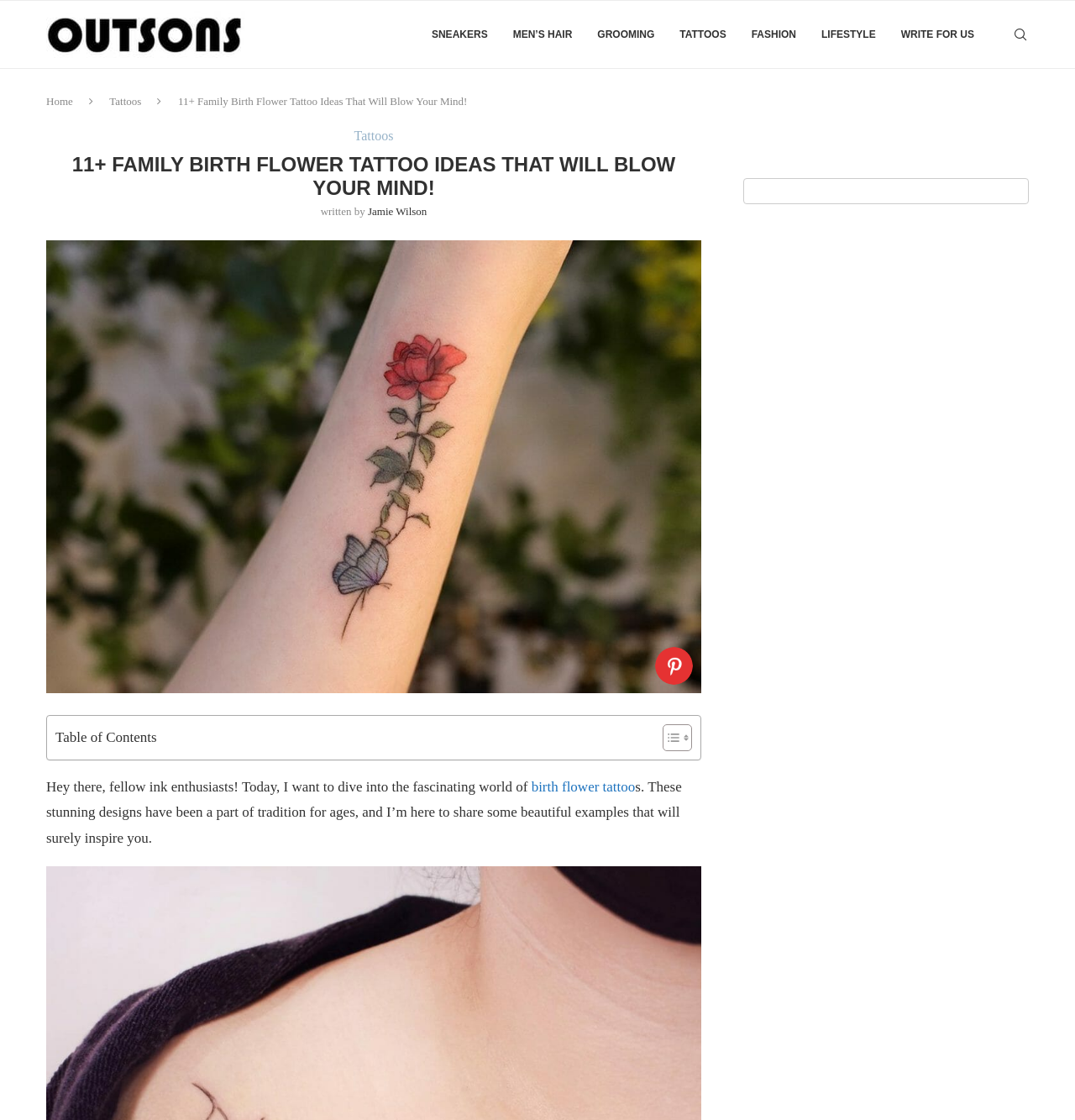What is the topic of the article?
Give a comprehensive and detailed explanation for the question.

I determined the topic by reading the title '11+ Family Birth Flower Tattoo Ideas That Will Blow Your Mind!' and the introductory text that mentions 'the fascinating world of birth flower tattoo'.